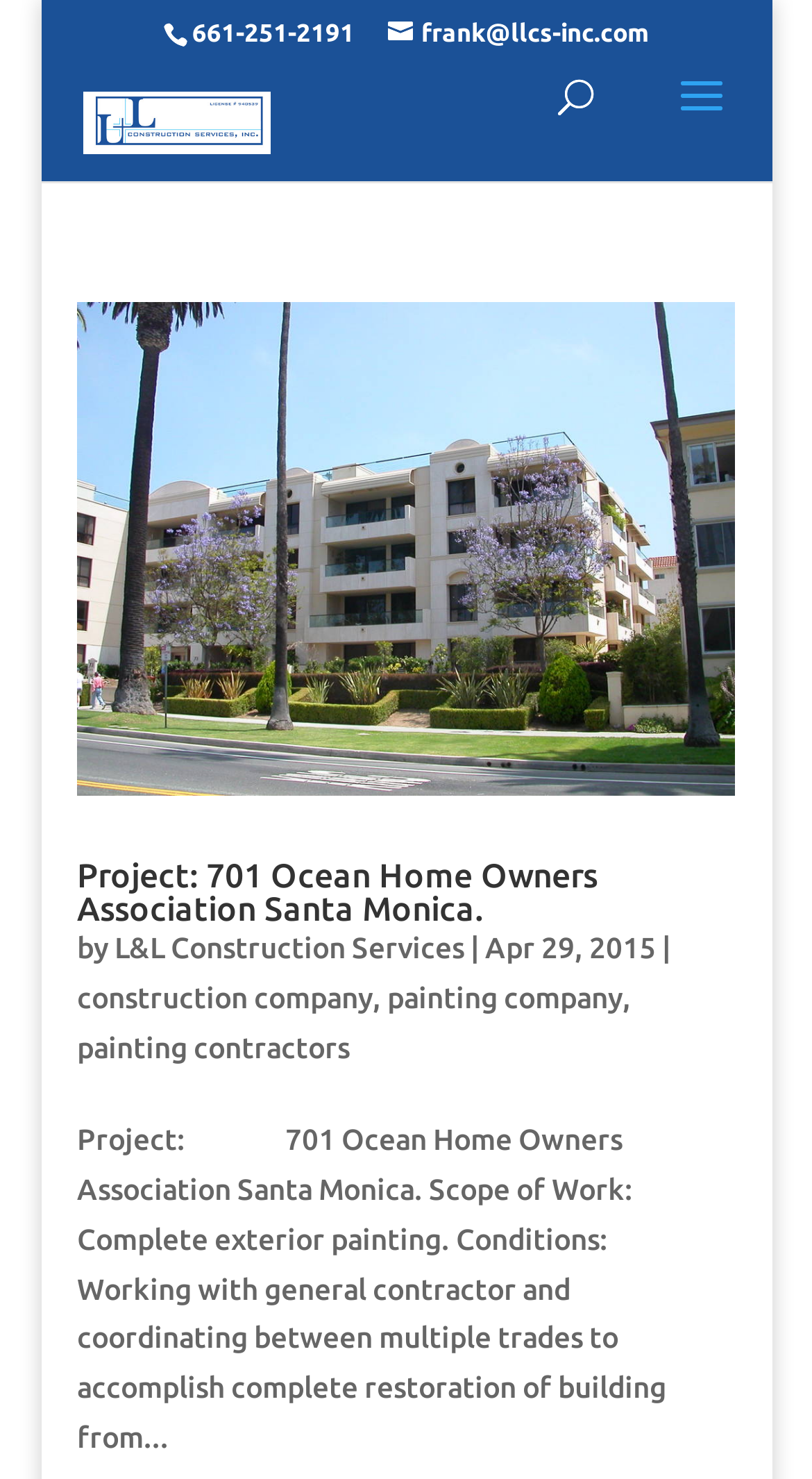Please reply to the following question using a single word or phrase: 
What is the name of the project featured on this webpage?

701 Ocean Home Owners Association Santa Monica